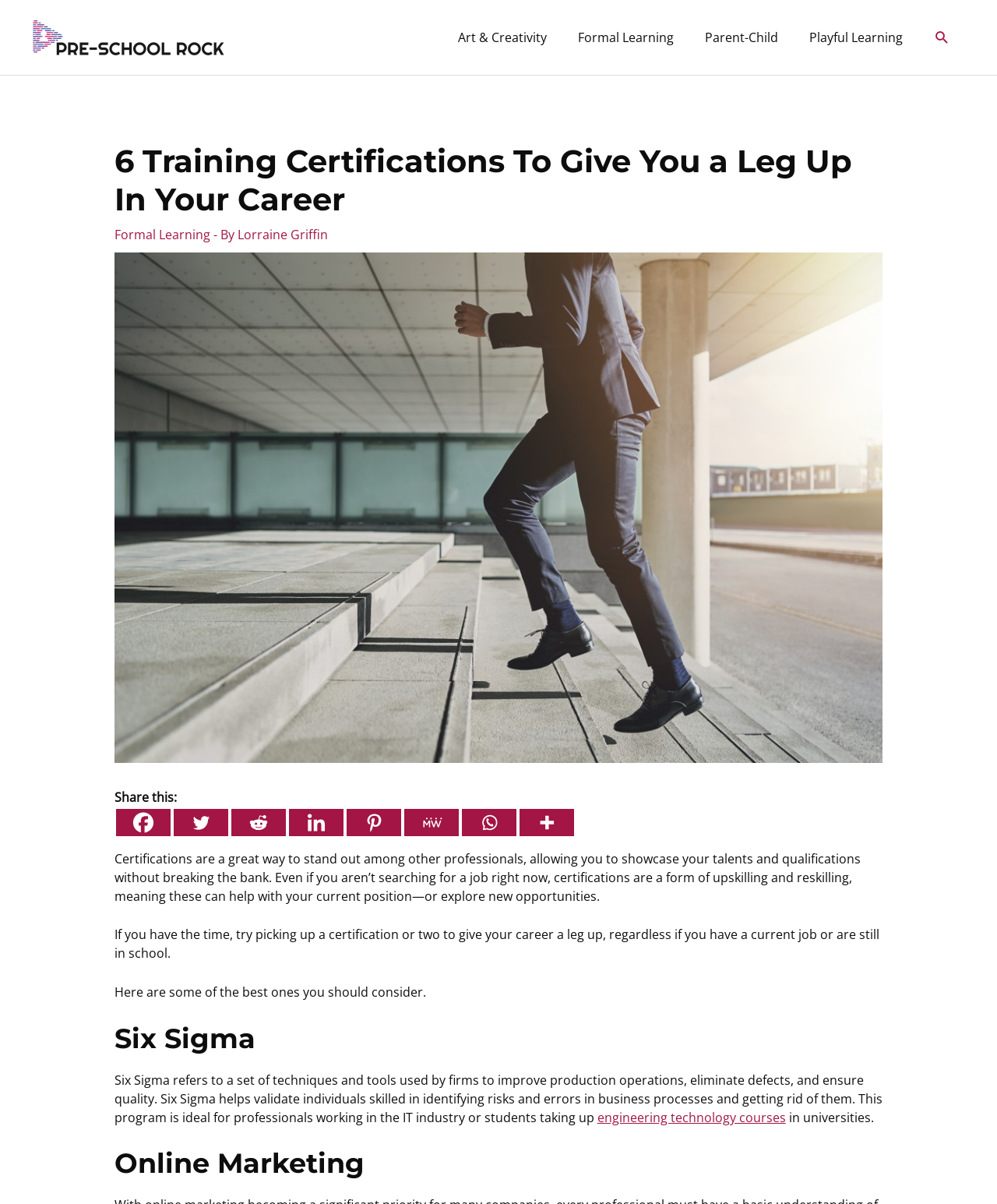Please predict the bounding box coordinates (top-left x, top-left y, bottom-right x, bottom-right y) for the UI element in the screenshot that fits the description: alt="Pre-School Rock logo"

[0.031, 0.023, 0.227, 0.037]